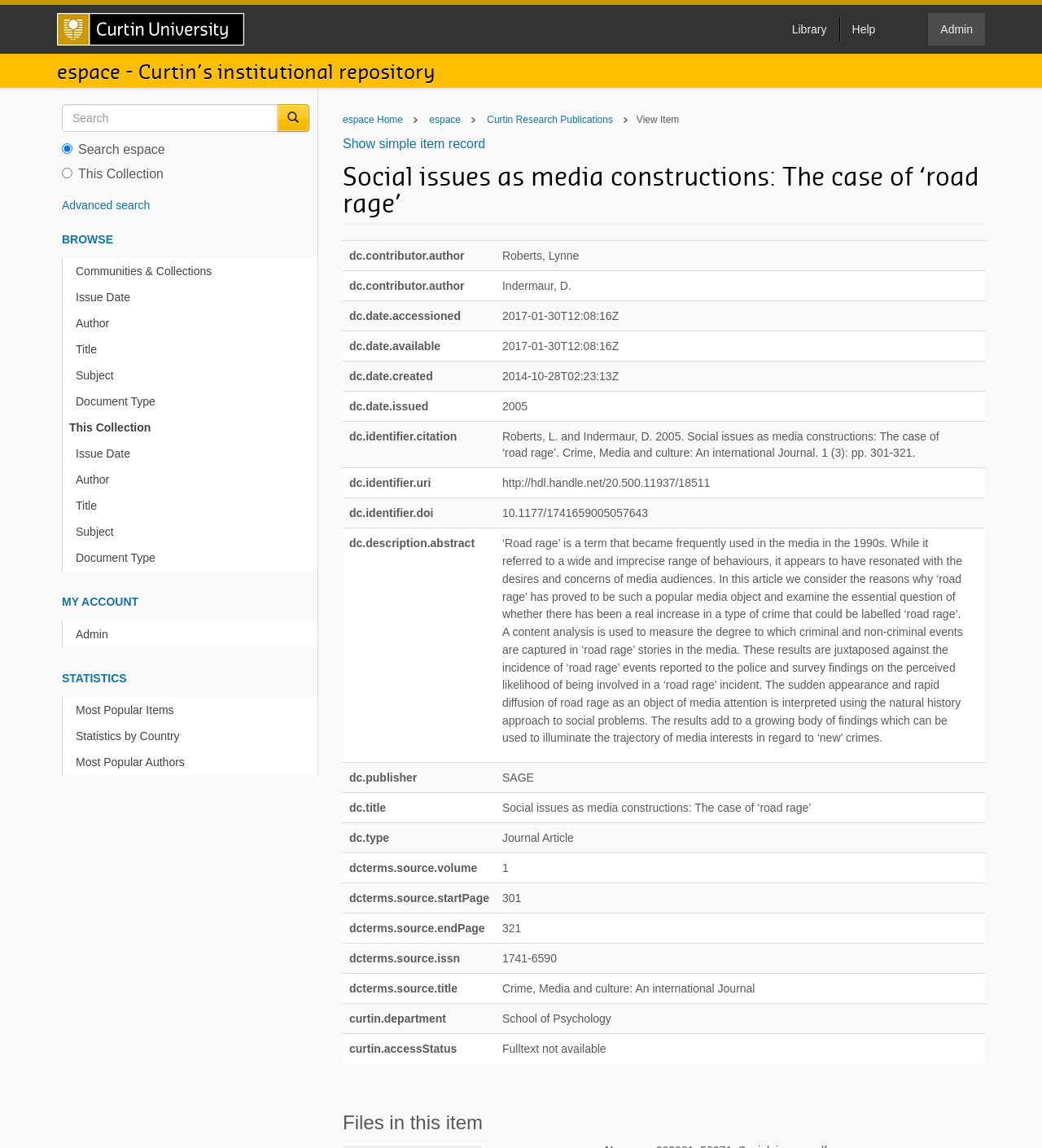Use one word or a short phrase to answer the question provided: 
What is the DOI of the article?

10.1177/1741659005057643